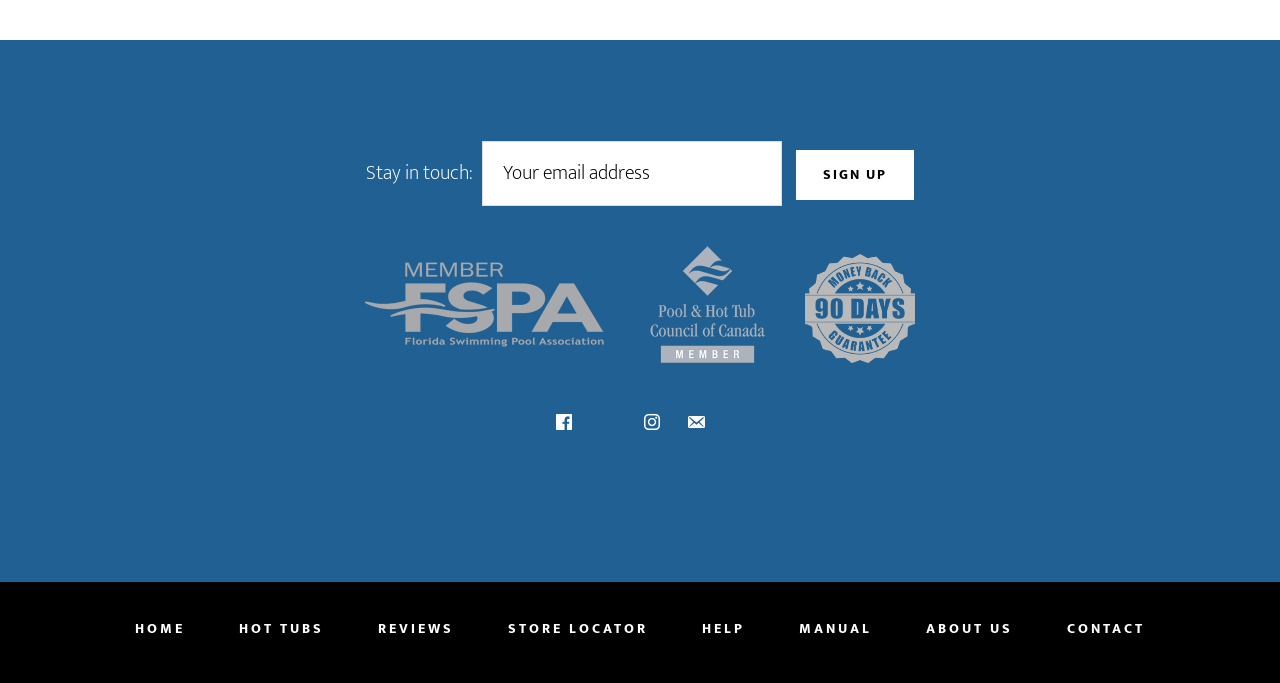Identify the bounding box coordinates of the area you need to click to perform the following instruction: "Go to home page".

[0.086, 0.891, 0.164, 0.952]